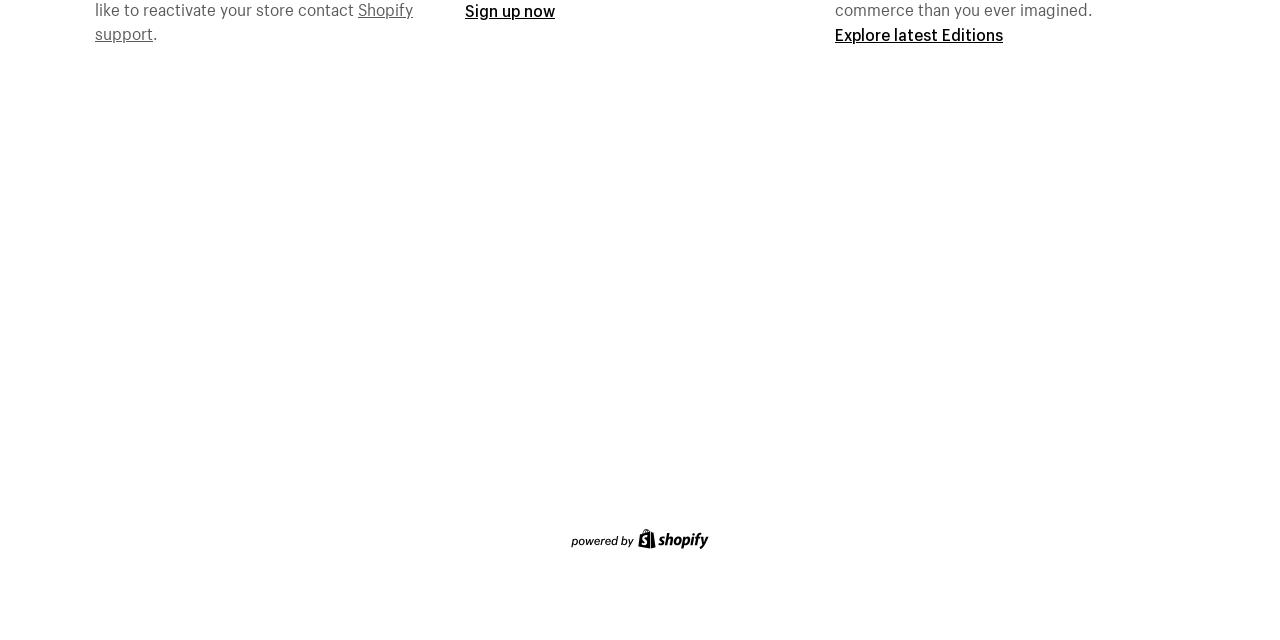Given the element description "Contact Us" in the screenshot, predict the bounding box coordinates of that UI element.

None